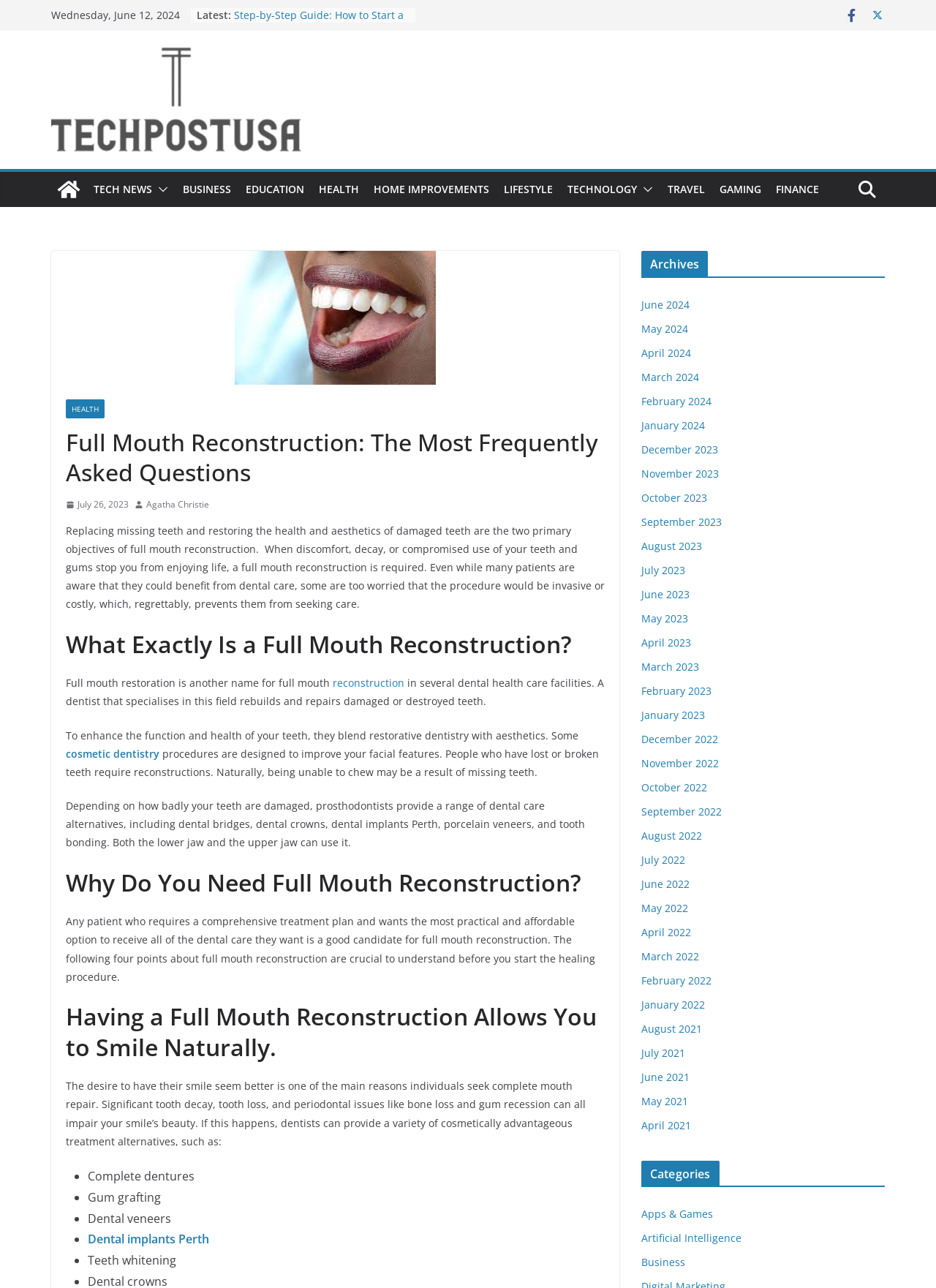Using the webpage screenshot, find the UI element described by July 26, 2023July 26, 2023. Provide the bounding box coordinates in the format (top-left x, top-left y, bottom-right x, bottom-right y), ensuring all values are floating point numbers between 0 and 1.

[0.07, 0.386, 0.138, 0.398]